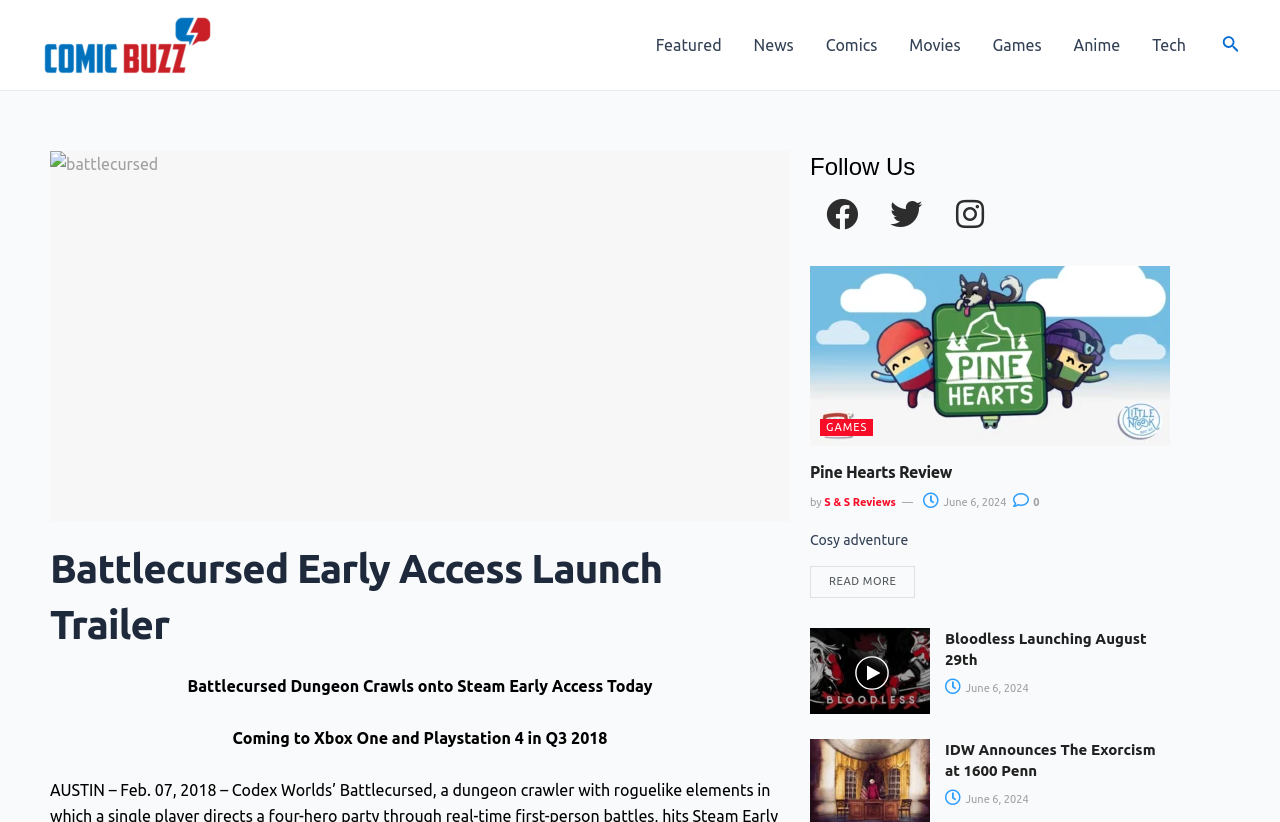Please mark the clickable region by giving the bounding box coordinates needed to complete this instruction: "Search for something".

[0.955, 0.04, 0.969, 0.07]